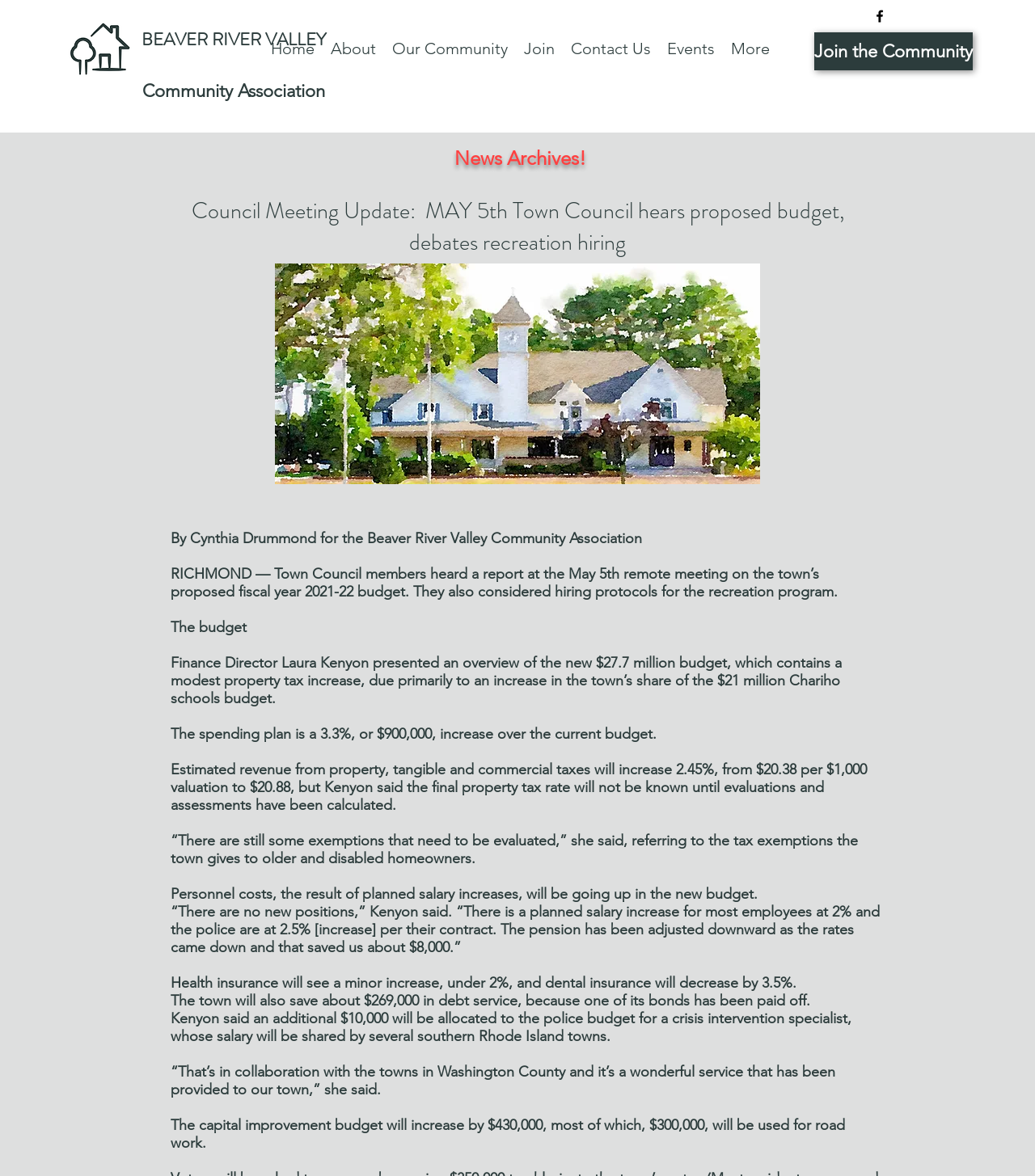Please locate the bounding box coordinates of the element's region that needs to be clicked to follow the instruction: "Go to the Home page". The bounding box coordinates should be provided as four float numbers between 0 and 1, i.e., [left, top, right, bottom].

[0.254, 0.019, 0.312, 0.064]